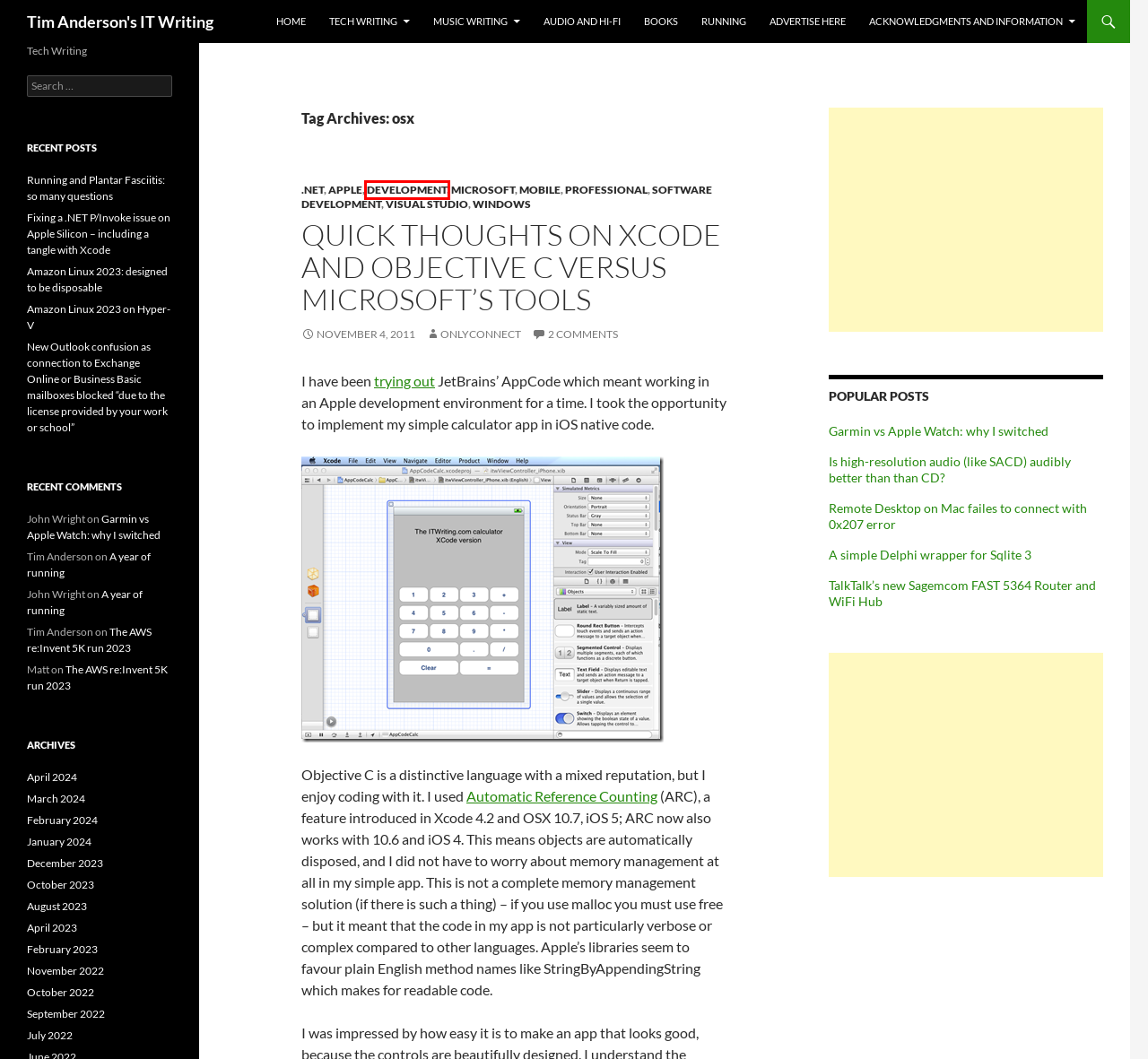Inspect the provided webpage screenshot, concentrating on the element within the red bounding box. Select the description that best represents the new webpage after you click the highlighted element. Here are the candidates:
A. A simple Delphi wrapper for Sqlite 3 | Tim Anderson's IT Writing
B. Tim Anderson's IT Writing | Tech Writing
C. February | 2023 | Tim Anderson's IT Writing
D. Documentation Archive
E. development | Tim Anderson's IT Writing
F. Running and Plantar Fasciitis: so many questions | Tim Anderson's IT Writing
G. Quick thoughts on Xcode and Objective C versus Microsoft’s tools | Tim Anderson's IT Writing
H. April | 2024 | Tim Anderson's IT Writing

E